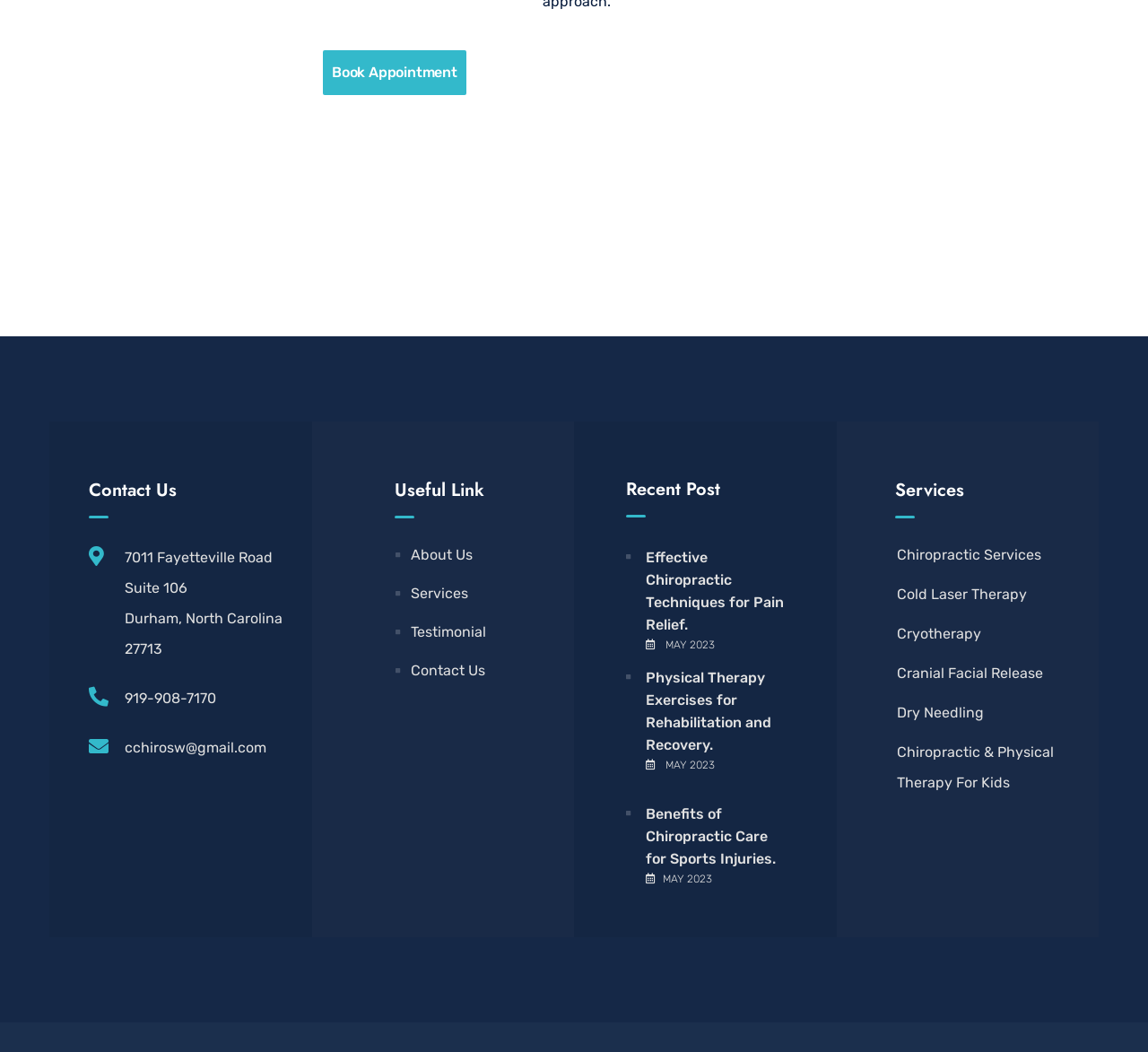Analyze the image and answer the question with as much detail as possible: 
What is the phone number to contact?

I found the phone number by looking at the links on the webpage, specifically the one with the text '919-908-7170' which is located at the coordinates [0.109, 0.656, 0.188, 0.672].